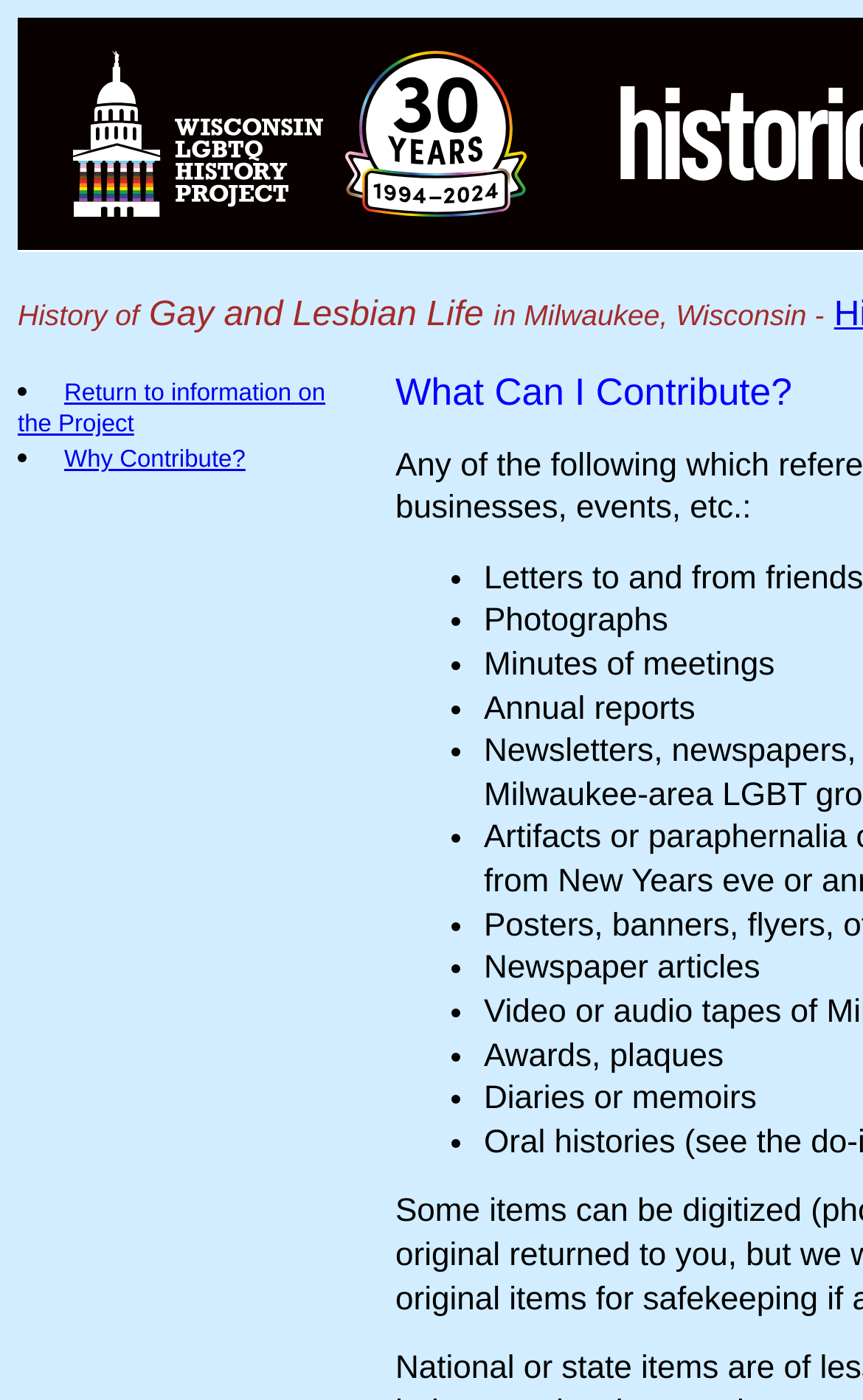How many types of items can be contributed?
Use the image to answer the question with a single word or phrase.

At least 10